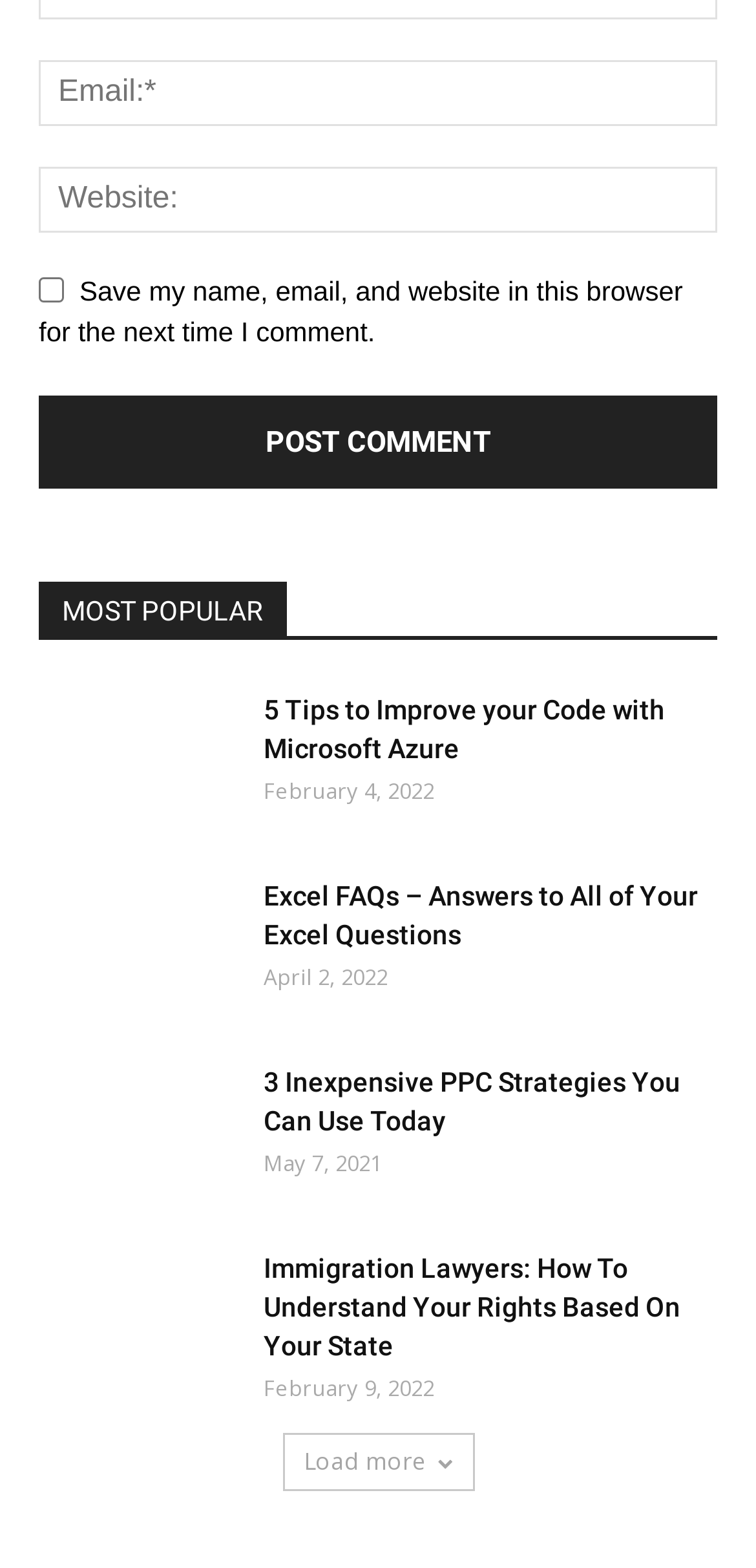What is the text of the button?
Give a single word or phrase as your answer by examining the image.

Post Comment